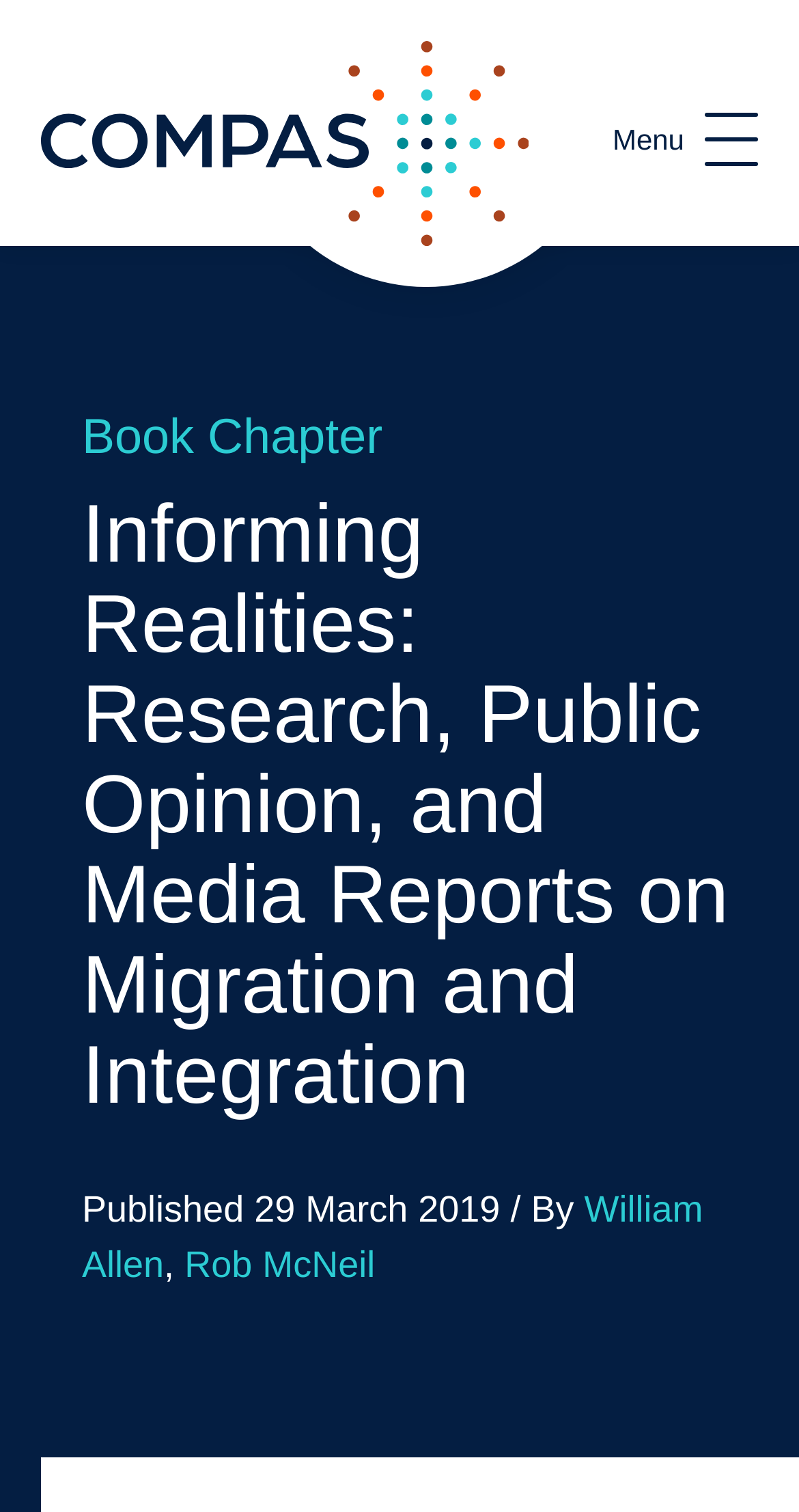Provide a thorough description of the webpage's content and layout.

The webpage is about Informing Realities, a research project focused on migration and integration. At the top left, there is a link to the COMPAS home page. On the top right, a menu button is located, which is currently expanded and controls the menu navigation.

Below the menu button, there are two headings. The first heading, "Book Chapter", is located on the left side of the page, and it has a corresponding link with the same title. The second heading, "Informing Realities: Research, Public Opinion, and Media Reports on Migration and Integration", is a longer title that spans across the page.

Under the second heading, there is a publication information section. It displays the publication date, "29 March 2019", and the authors' names, "William Allen" and "Rob McNeil", who are linked to their respective profiles. The authors' names are positioned side by side, with "William Allen" on the left and "Rob McNeil" on the right.